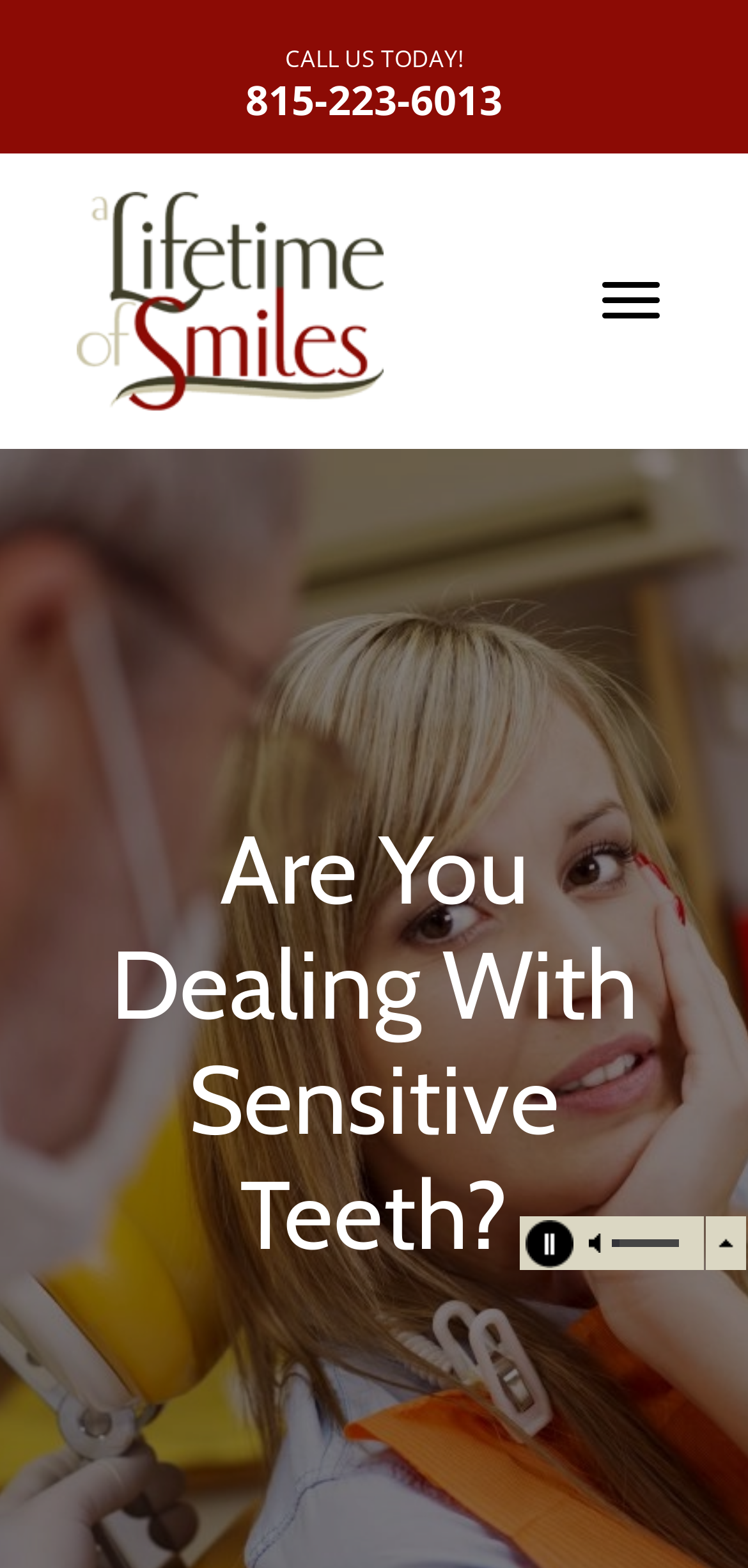Using the information from the screenshot, answer the following question thoroughly:
Are there audio controls on the page?

I discovered two link elements with the texts 'Play/Pause' and 'Mute/Unmute' at the bottom of the page, which suggest that there are audio controls available.